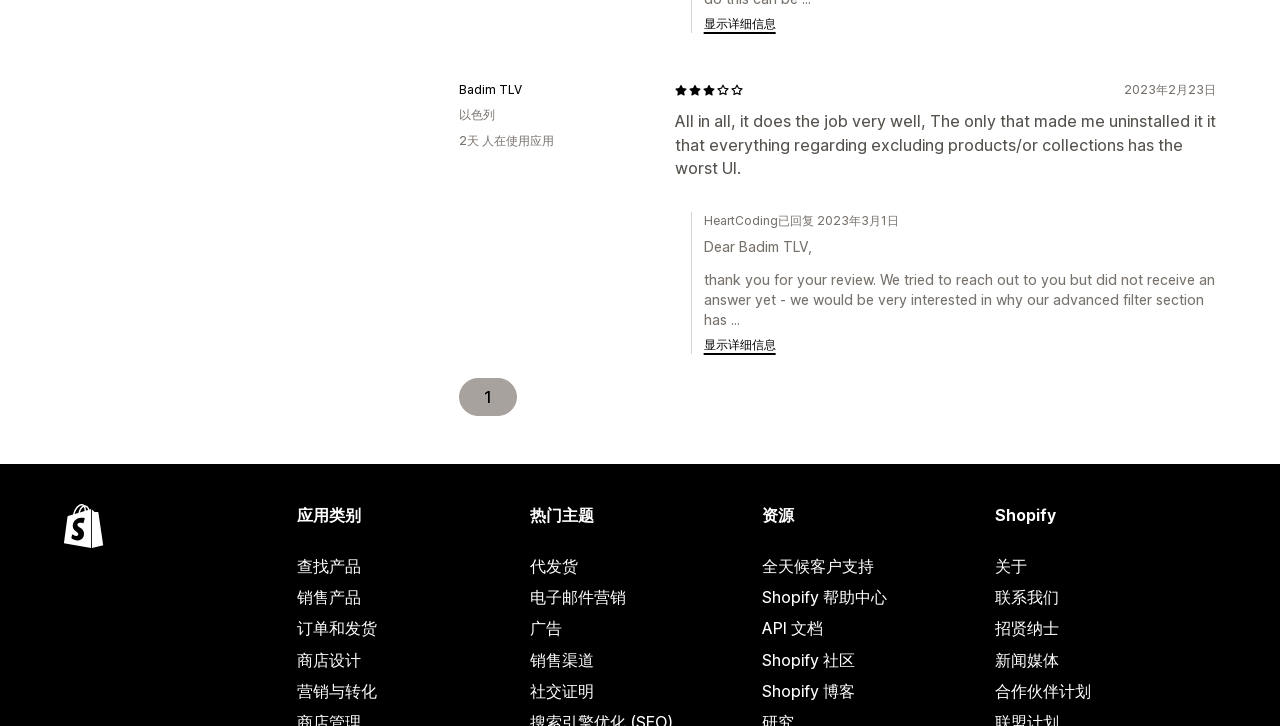Using the webpage screenshot and the element description API 文档, determine the bounding box coordinates. Specify the coordinates in the format (top-left x, top-left y, bottom-right x, bottom-right y) with values ranging from 0 to 1.

[0.596, 0.845, 0.768, 0.888]